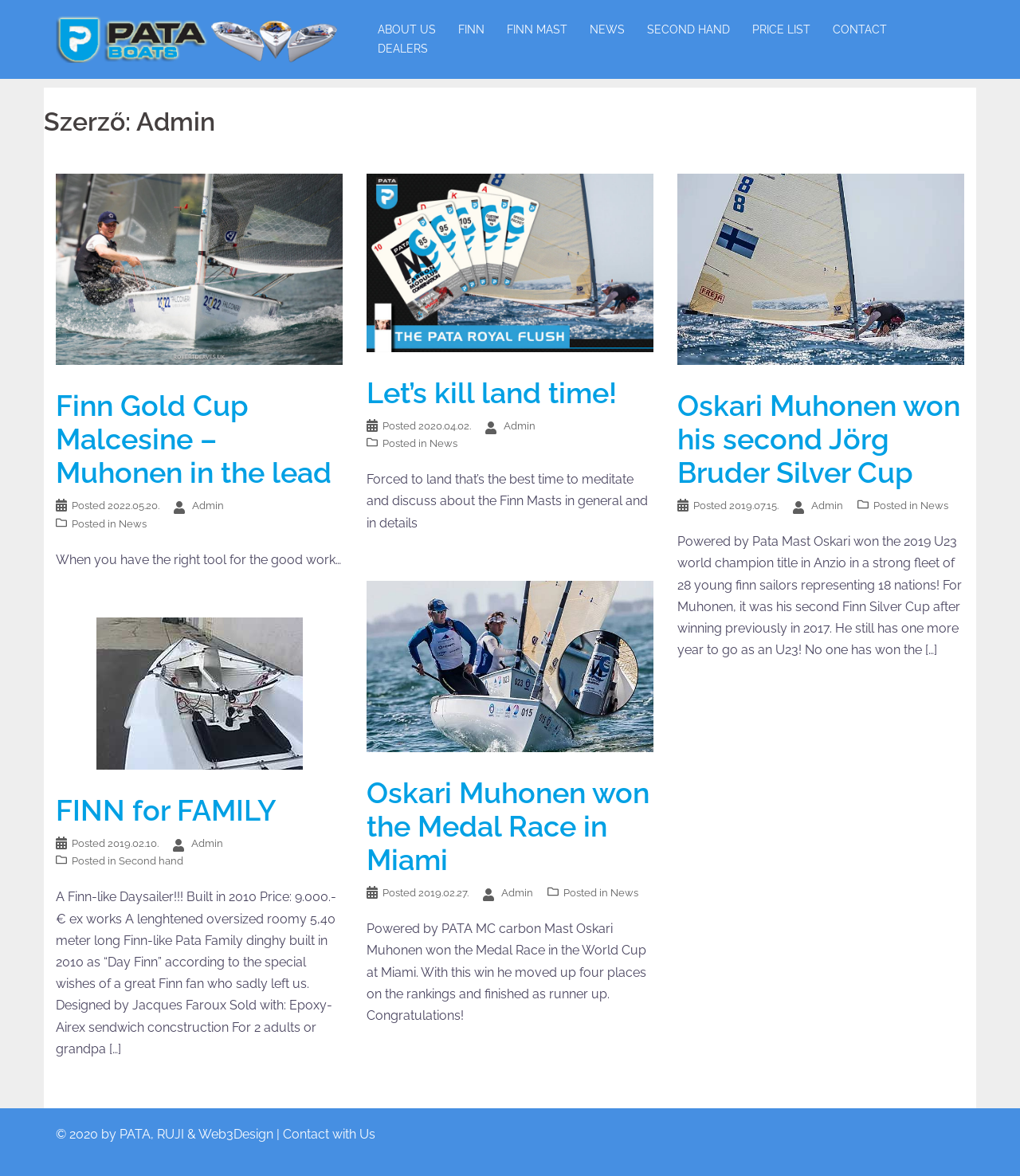Using the information shown in the image, answer the question with as much detail as possible: What is the date of the article 'Oskari Muhonen won the Medal Race in Miami'?

I found the answer by looking at the article section with the heading 'Oskari Muhonen won the Medal Race in Miami' and then finding the 'Posted' section which mentions the date '2019.02.27.'.